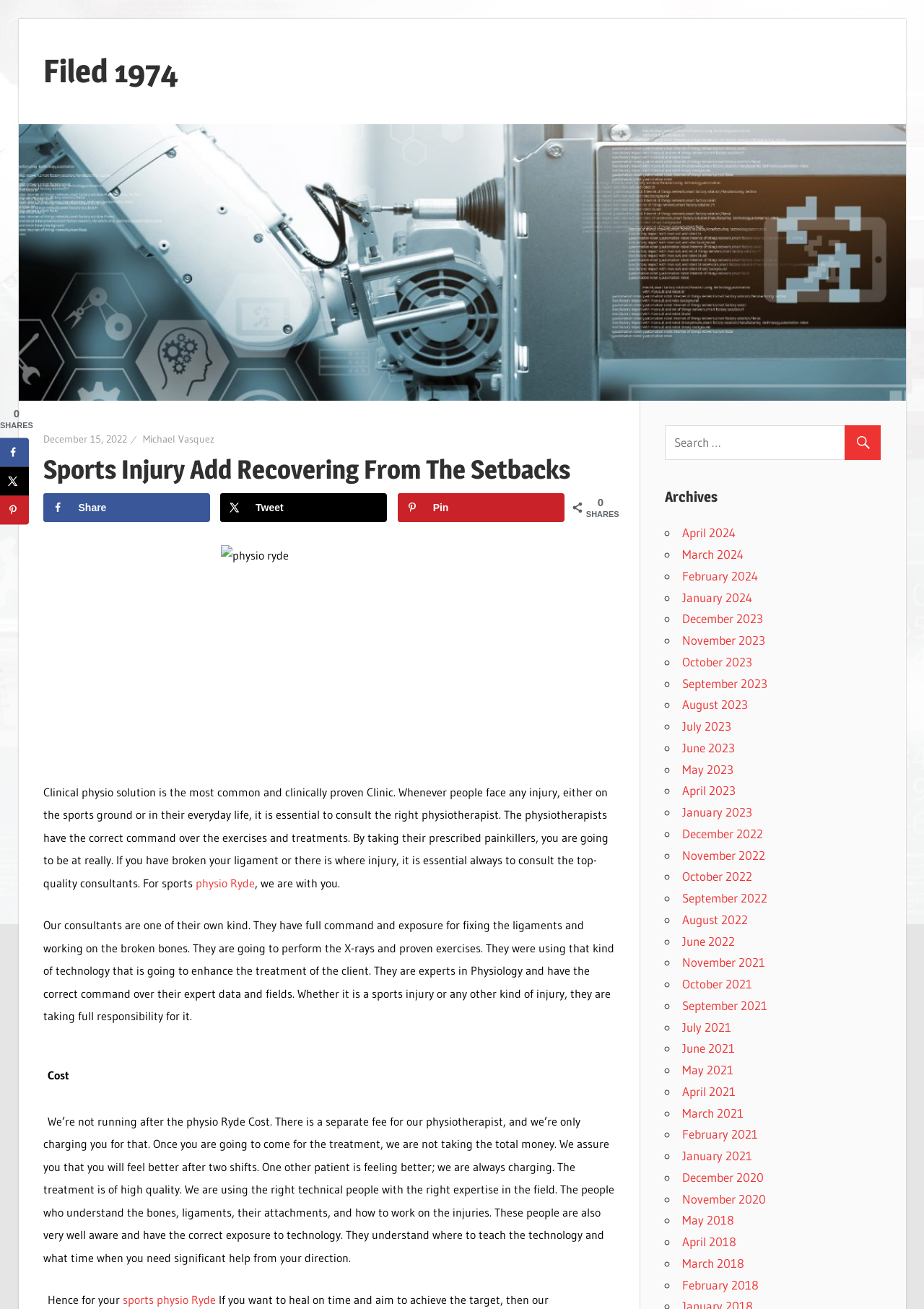Kindly provide the bounding box coordinates of the section you need to click on to fulfill the given instruction: "Share on Facebook".

[0.046, 0.377, 0.227, 0.399]